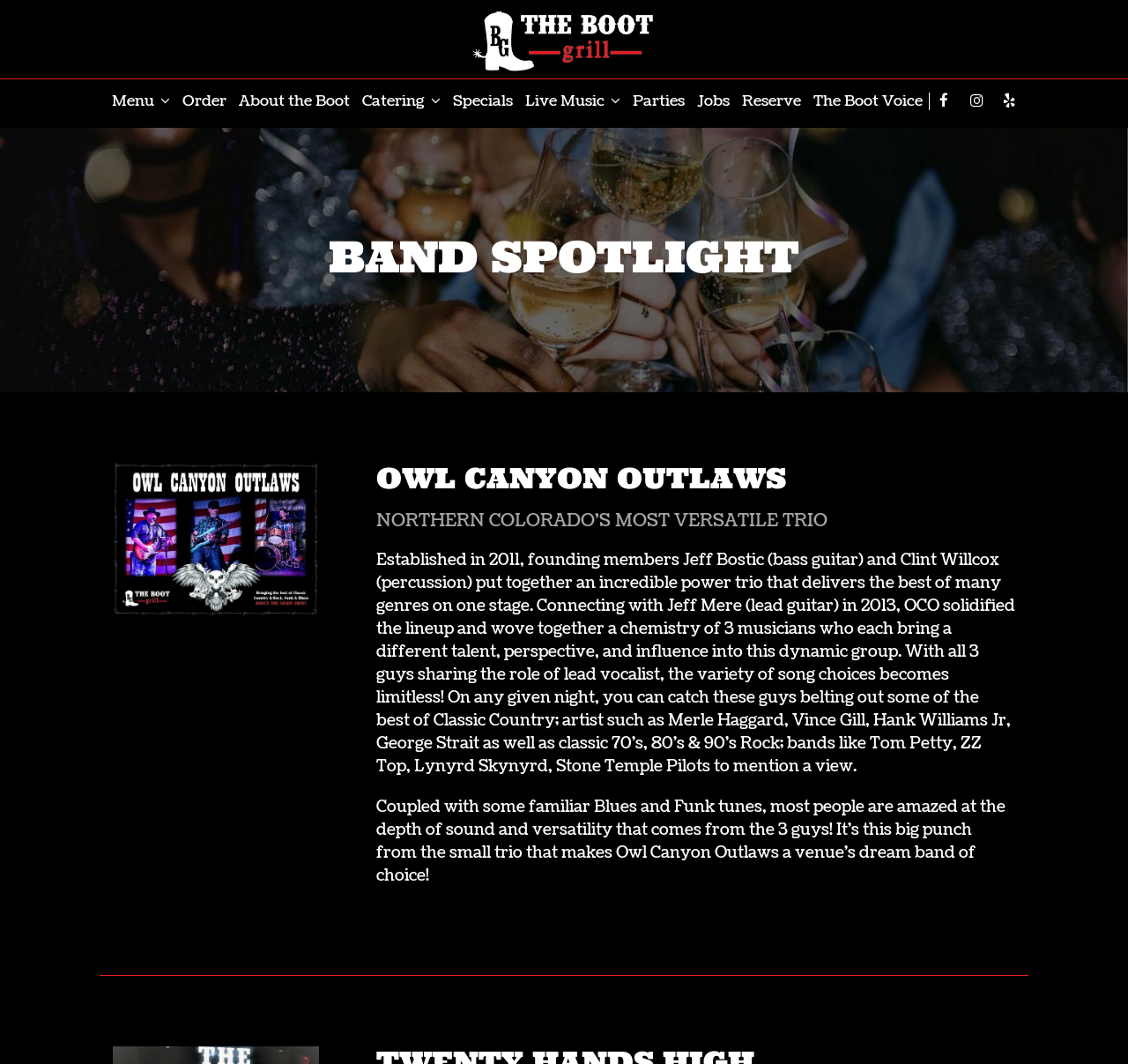Please locate the bounding box coordinates for the element that should be clicked to achieve the following instruction: "Check the 'Specials' page". Ensure the coordinates are given as four float numbers between 0 and 1, i.e., [left, top, right, bottom].

[0.396, 0.087, 0.46, 0.104]